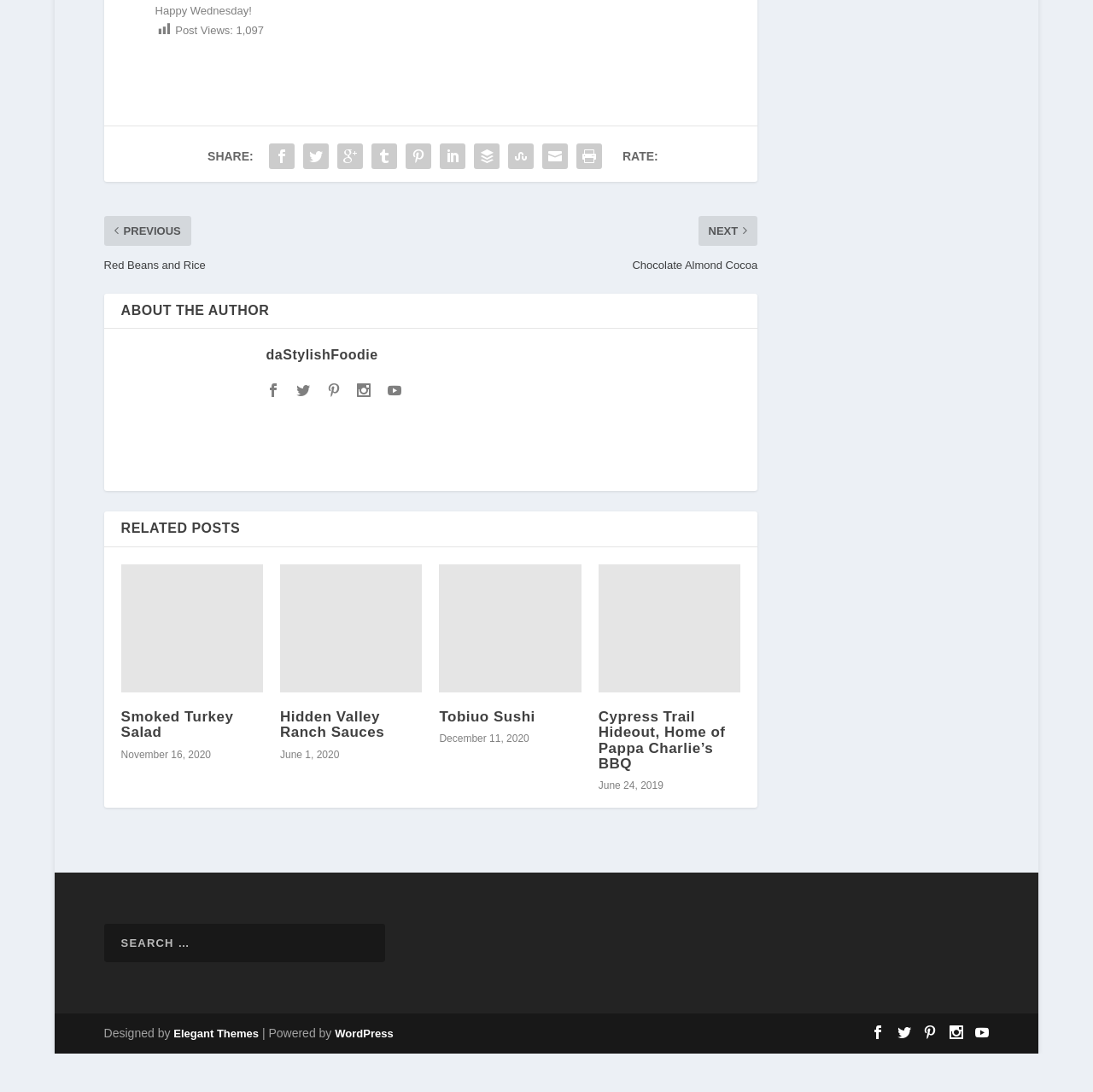Pinpoint the bounding box coordinates of the element you need to click to execute the following instruction: "View author profile". The bounding box should be represented by four float numbers between 0 and 1, in the format [left, top, right, bottom].

[0.243, 0.354, 0.346, 0.368]